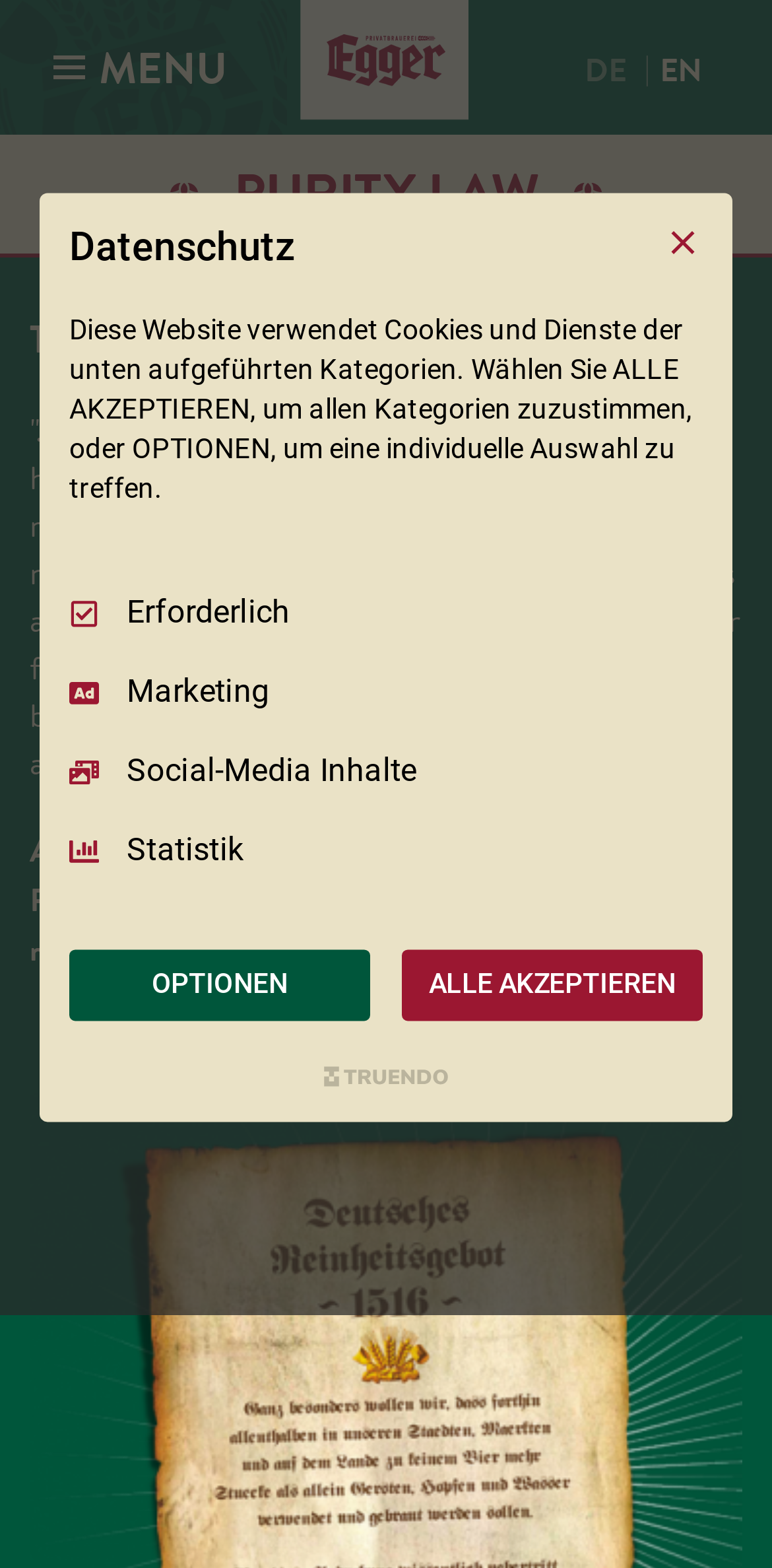Locate the bounding box coordinates of the element that needs to be clicked to carry out the instruction: "Click the MENU button". The coordinates should be given as four float numbers ranging from 0 to 1, i.e., [left, top, right, bottom].

[0.038, 0.019, 0.295, 0.068]